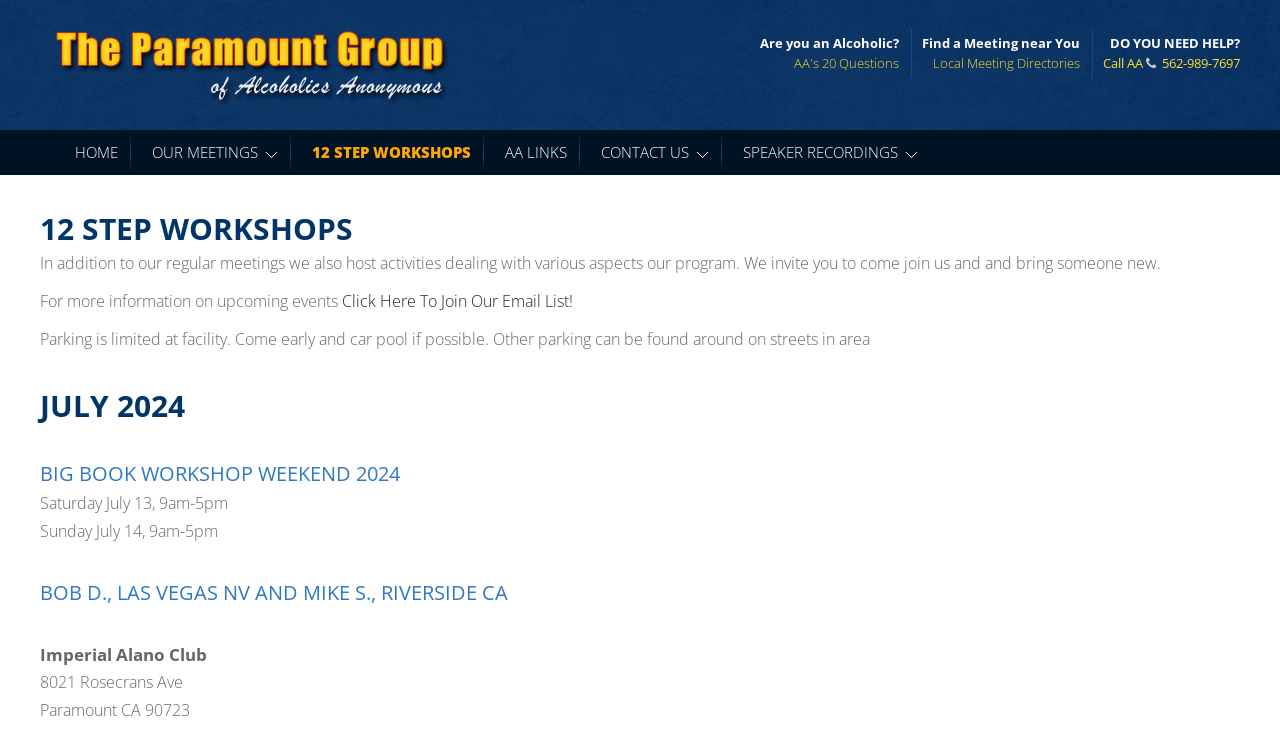Find the bounding box coordinates of the element's region that should be clicked in order to follow the given instruction: "Log in". The coordinates should consist of four float numbers between 0 and 1, i.e., [left, top, right, bottom].

None